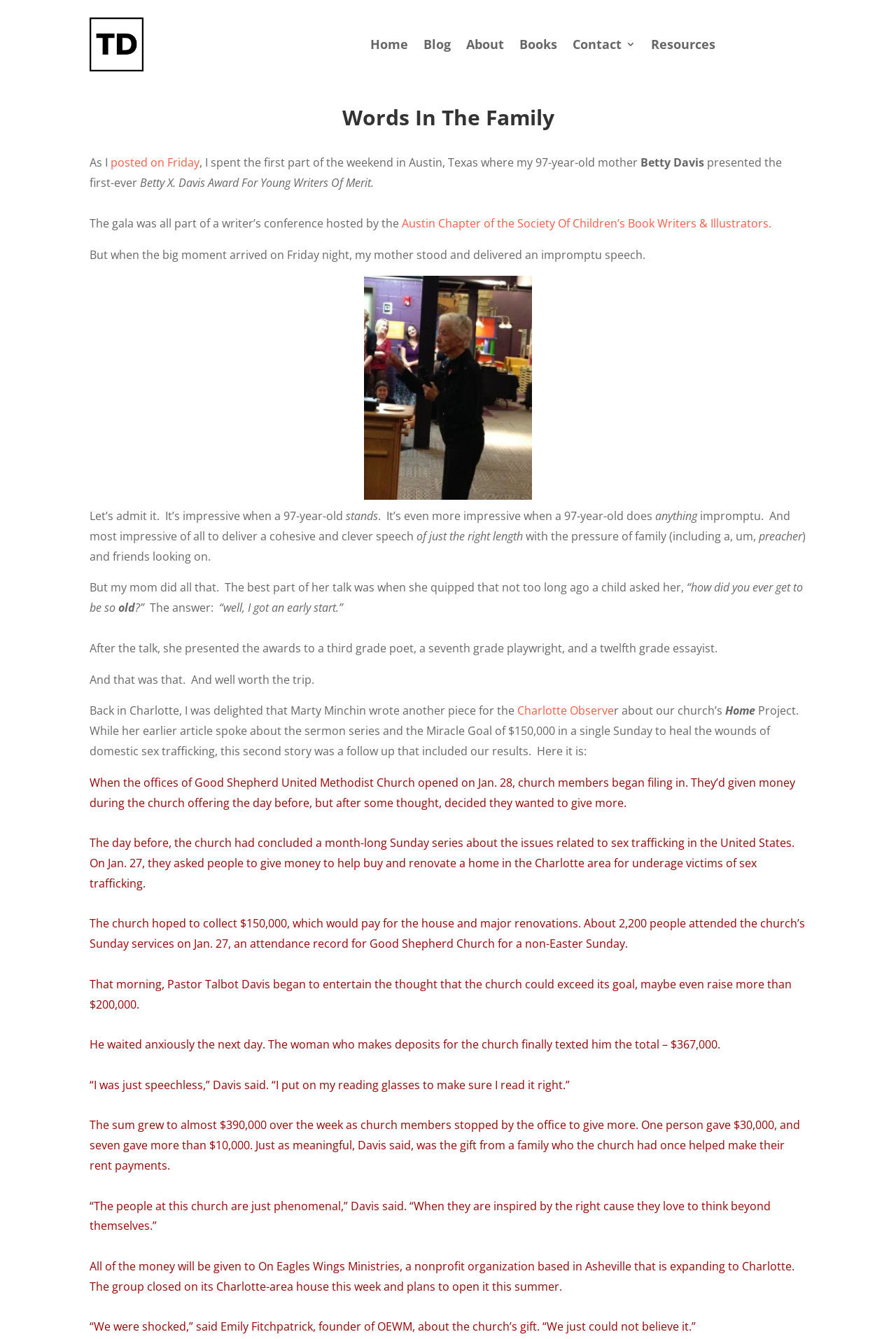Determine the bounding box coordinates of the region I should click to achieve the following instruction: "Explore the resources". Ensure the bounding box coordinates are four float numbers between 0 and 1, i.e., [left, top, right, bottom].

[0.726, 0.029, 0.798, 0.041]